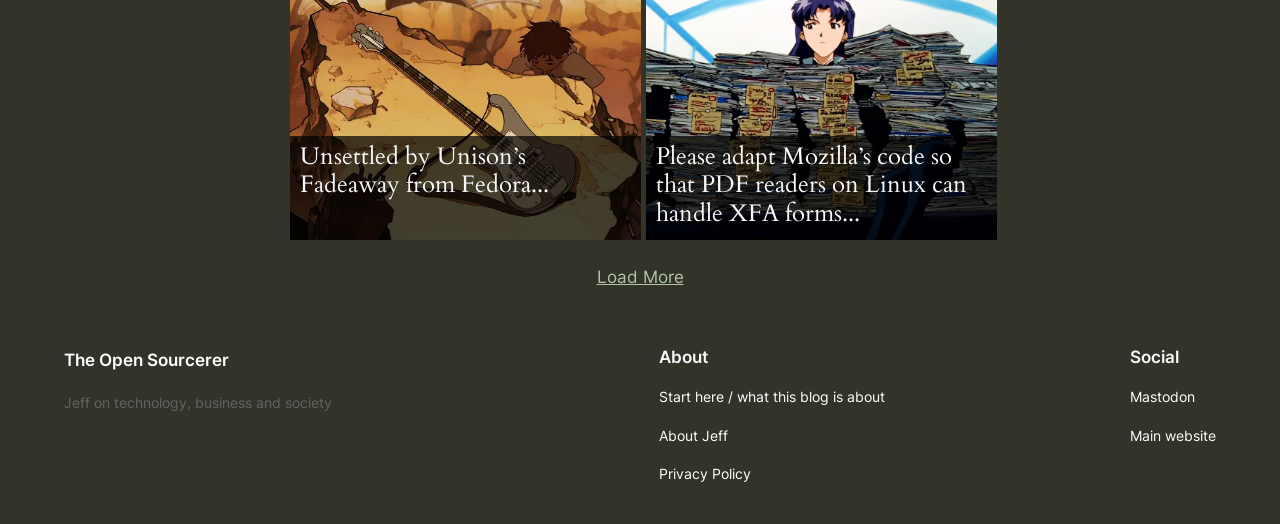Provide the bounding box coordinates for the specified HTML element described in this description: "The Open Sourcerer". The coordinates should be four float numbers ranging from 0 to 1, in the format [left, top, right, bottom].

[0.05, 0.668, 0.179, 0.706]